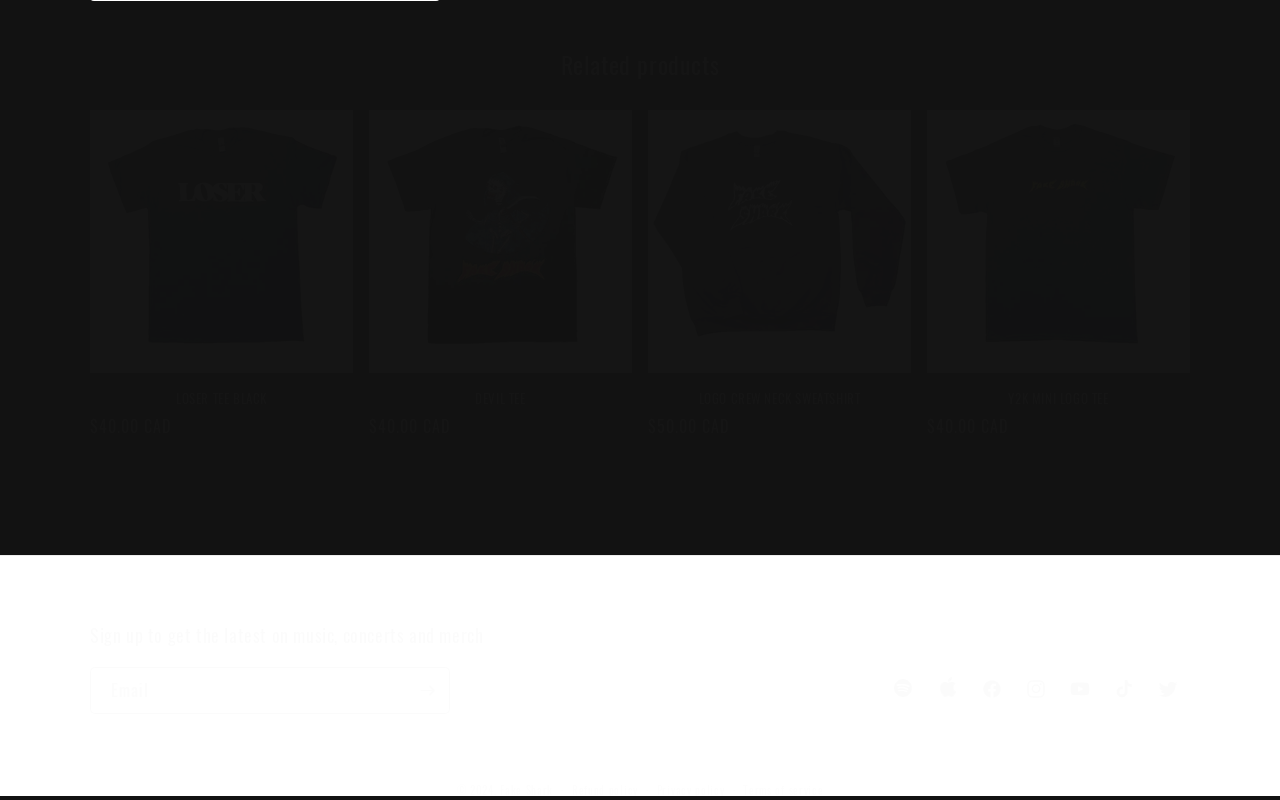Analyze the image and provide a detailed answer to the question: What is the copyright year?

I found the copyright year by looking at the StaticText element with the text '© 2024,' which is located at the bottom of the webpage.